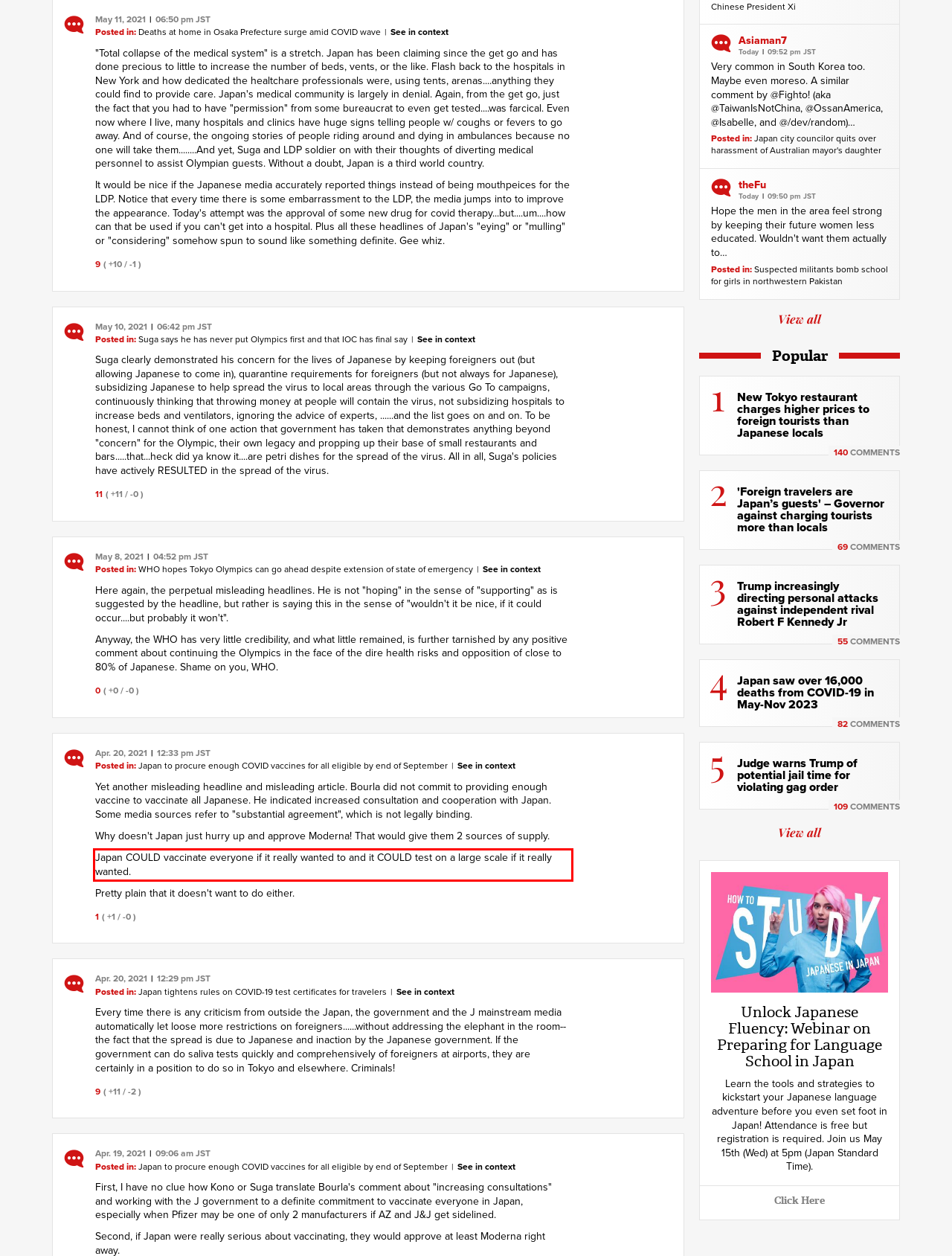You are presented with a screenshot containing a red rectangle. Extract the text found inside this red bounding box.

Japan COULD vaccinate everyone if it really wanted to and it COULD test on a large scale if it really wanted.